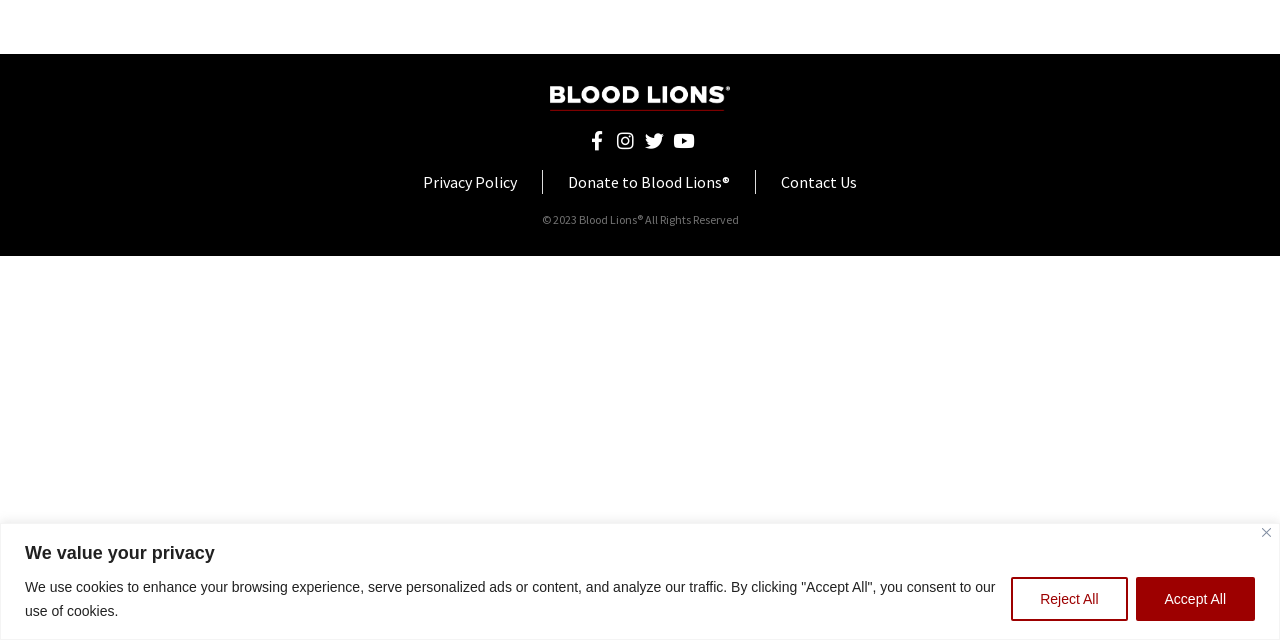Please provide the bounding box coordinate of the region that matches the element description: Contact Us. Coordinates should be in the format (top-left x, top-left y, bottom-right x, bottom-right y) and all values should be between 0 and 1.

[0.61, 0.266, 0.67, 0.303]